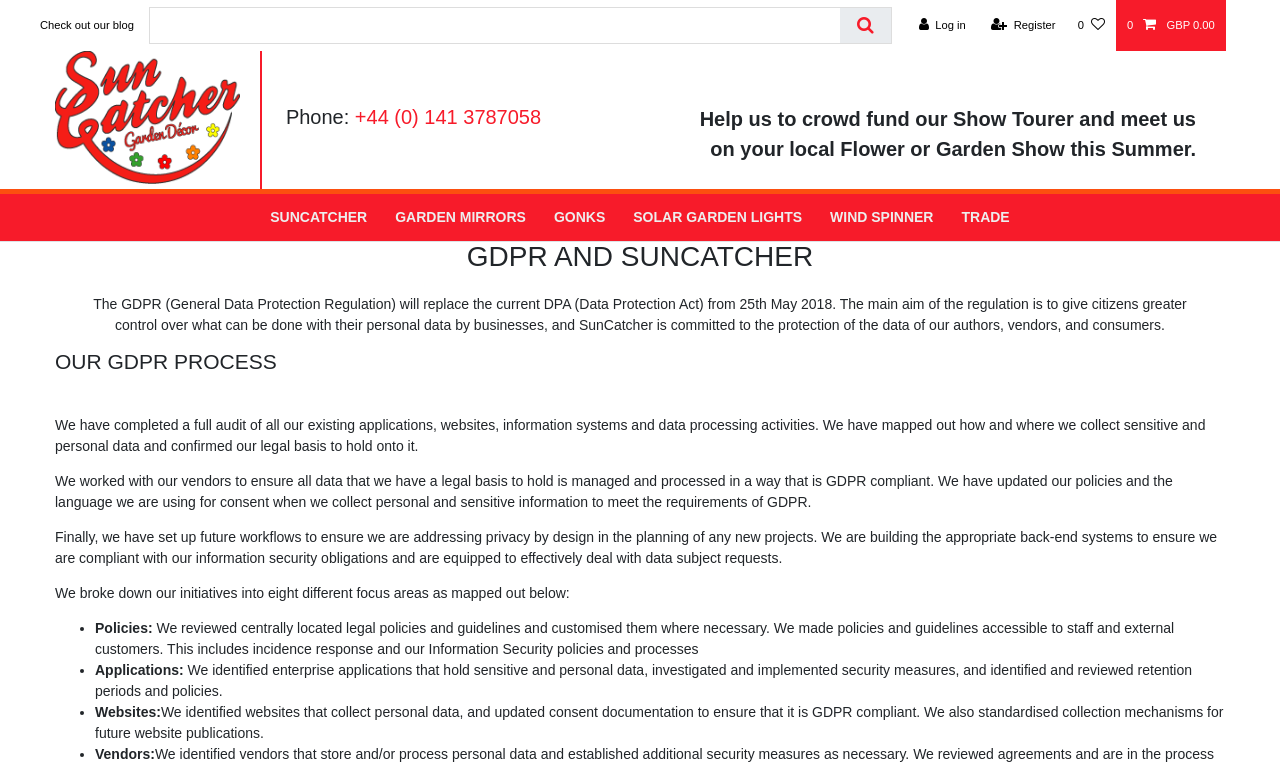Given the element description "Check out our blog", identify the bounding box of the corresponding UI element.

[0.031, 0.025, 0.105, 0.04]